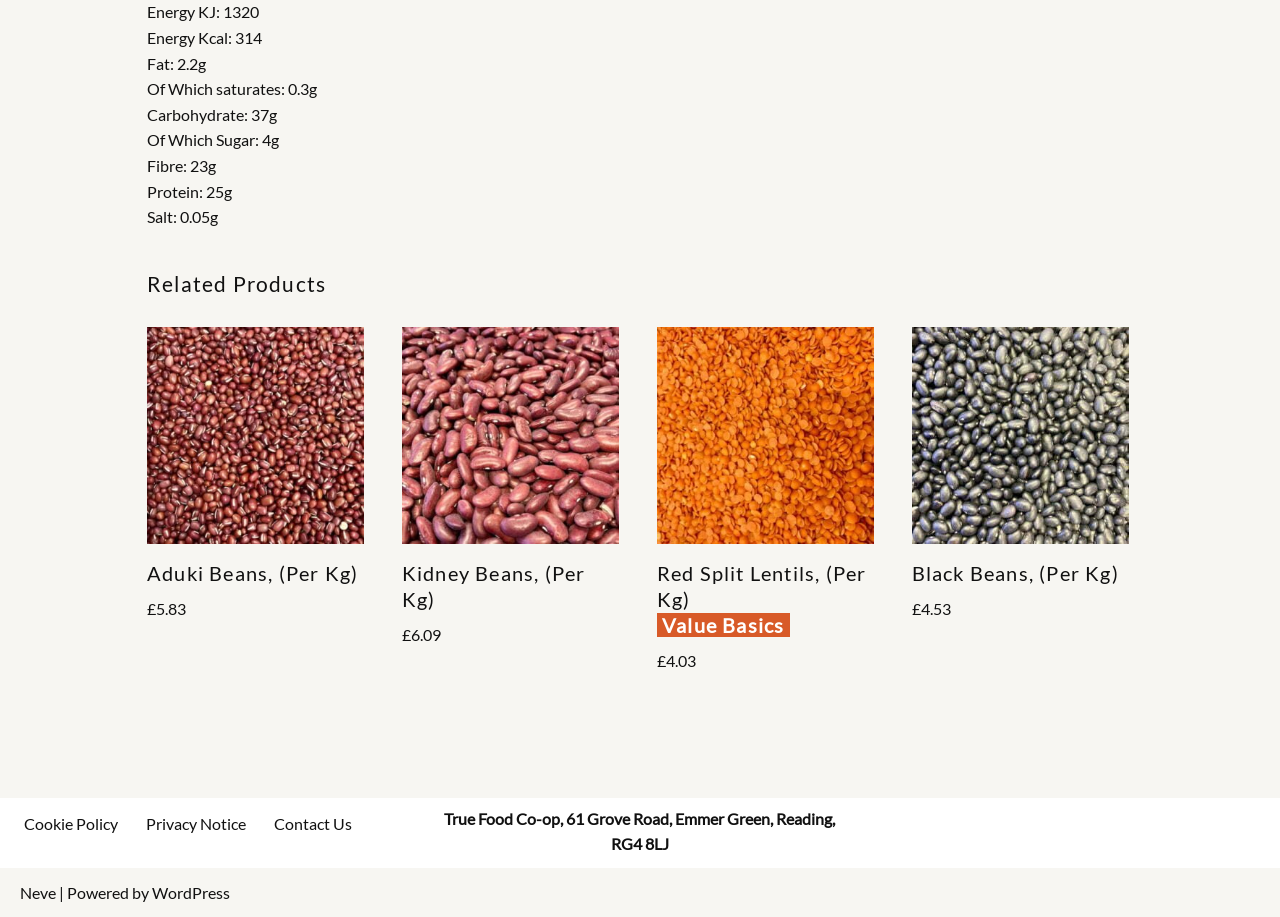Examine the screenshot and answer the question in as much detail as possible: What is the category of the product 'Aduki Beans, (Per Kg)'?

The link 'Aduki Beans, (Per Kg)' is listed under the category 'GROCERIES', which suggests that this product belongs to the groceries category.